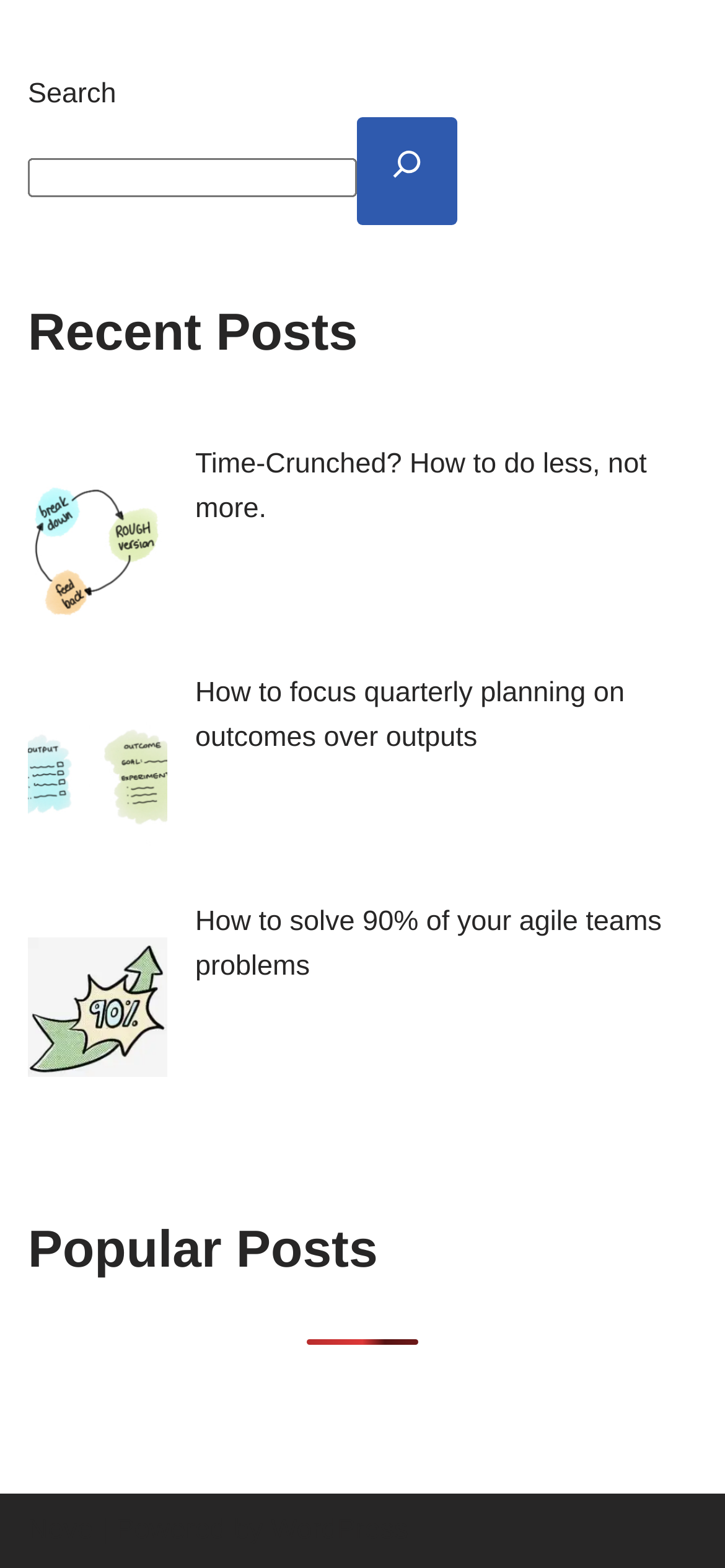What is the platform used to build this website?
Based on the image, provide a one-word or brief-phrase response.

WordPress